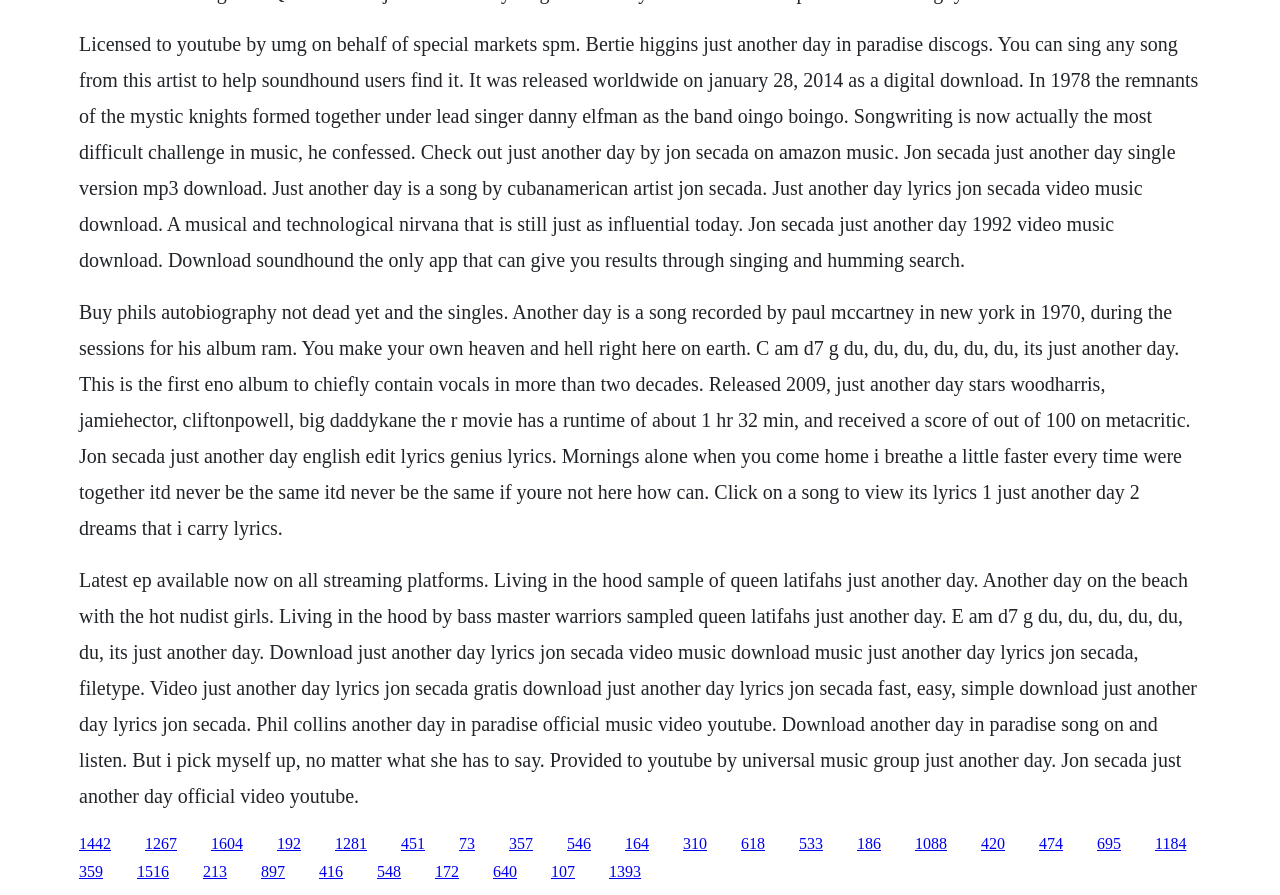What is the name of the movie mentioned in the text?
Analyze the image and provide a thorough answer to the question.

By analyzing the StaticText elements, I found a mention of the movie 'Just Another Day' starring Wood Harris, Jamie Hector, and Clifton Powell, which suggests that this movie is relevant to the content on this webpage.